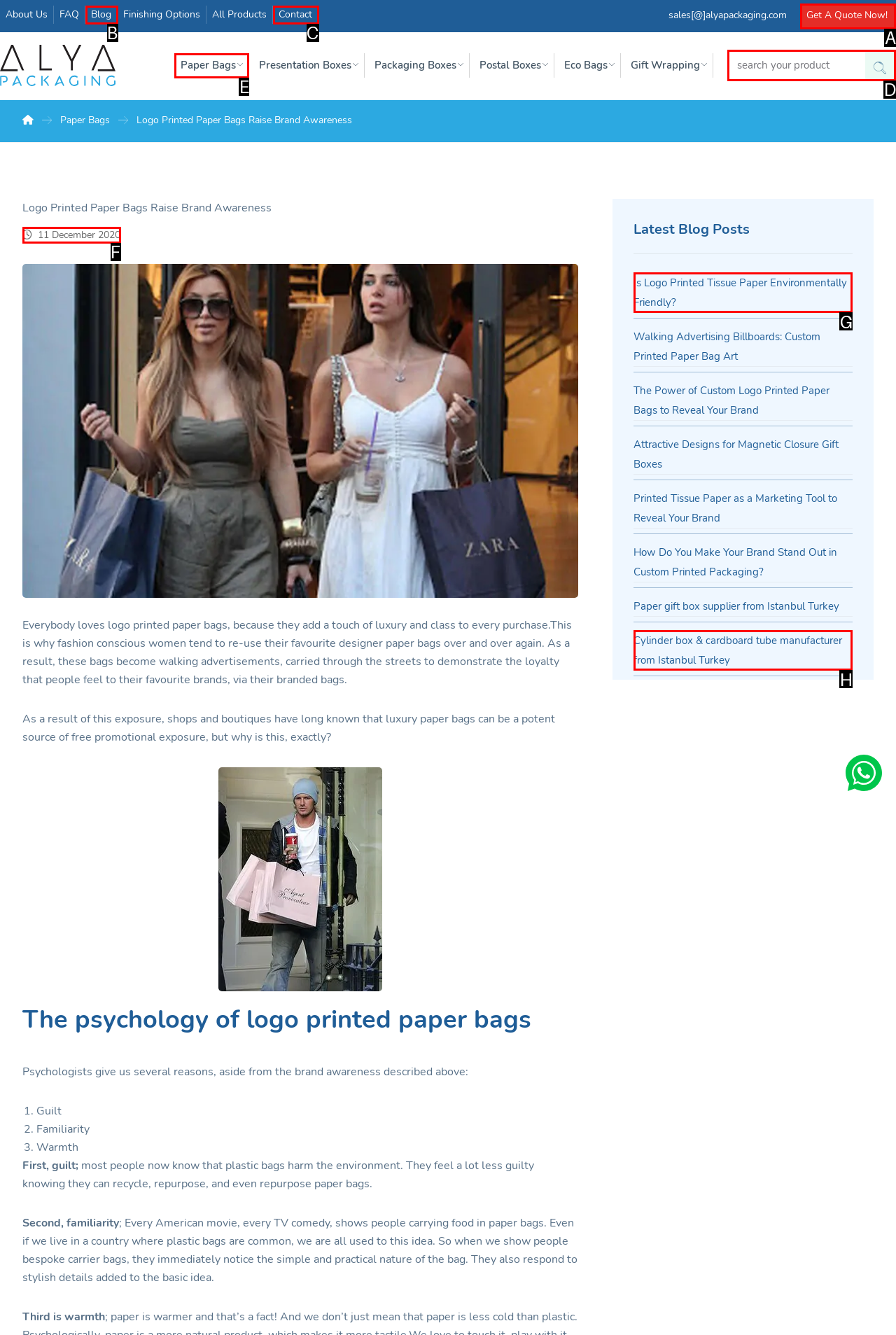Given the description: name="s" placeholder="search your product", identify the HTML element that fits best. Respond with the letter of the correct option from the choices.

D